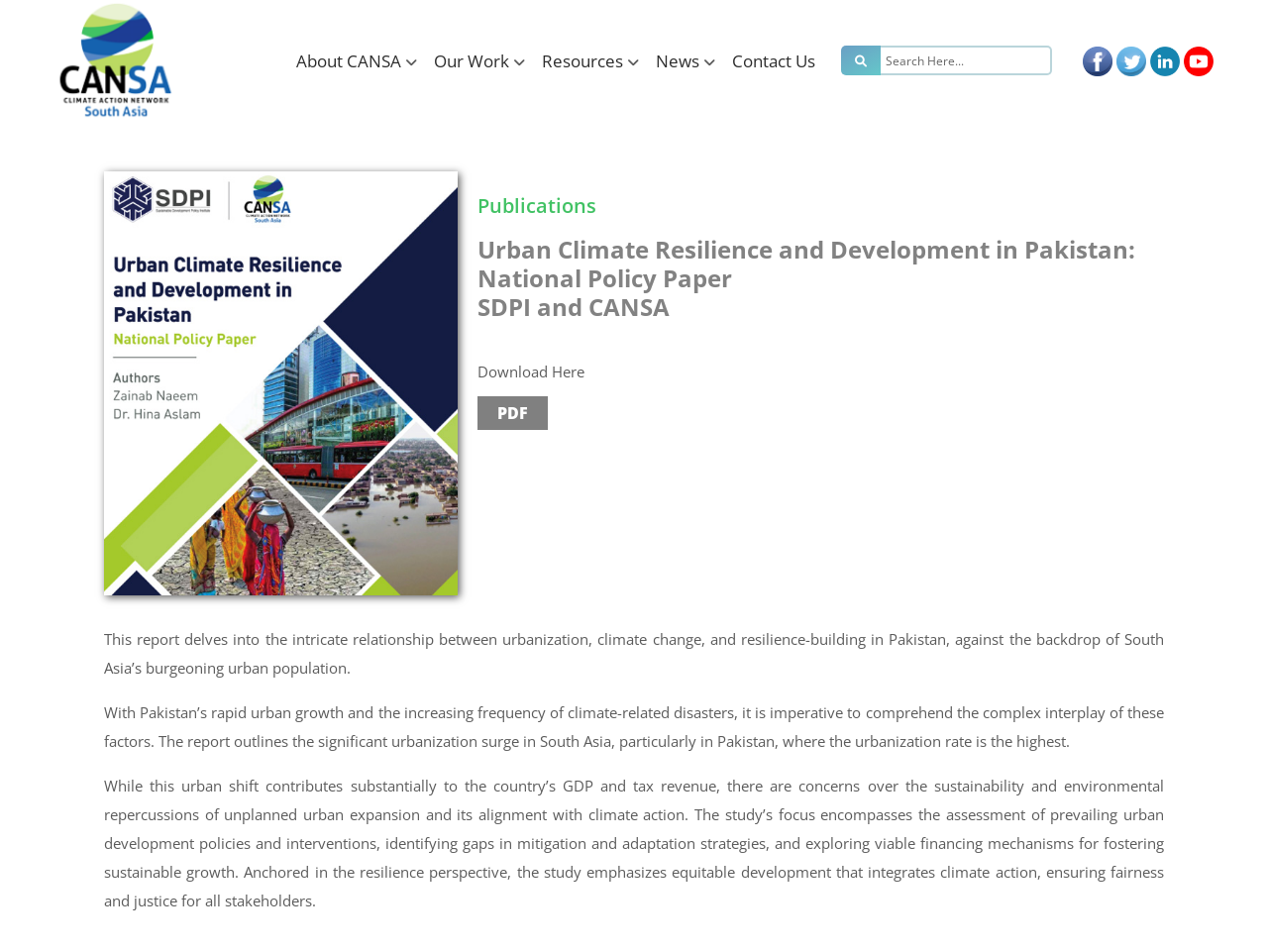Create an in-depth description of the webpage, covering main sections.

The webpage is about the report "Urban Climate Resilience and Development in Pakistan: National Policy Paper" by SDPI and CANSA. At the top, there is a logo image on the left, and a search bar with a magnifying glass icon on the right. Below the logo, there are five navigation links: "About CANSA", "Our Work", "Resources", "News", and "Contact Us". 

On the left side, there is a large image that takes up most of the vertical space. To the right of the image, there is a heading with the report title, followed by a "Publications" label and a "Download Here" button with a "PDF" link next to it. 

Below the heading, there are three paragraphs of text that summarize the report. The first paragraph explains the report's focus on the relationship between urbanization, climate change, and resilience-building in Pakistan. The second paragraph discusses the rapid urban growth in Pakistan and the need to understand its impact on the environment. The third paragraph outlines the report's objectives, including assessing urban development policies, identifying gaps in mitigation and adaptation strategies, and exploring financing mechanisms for sustainable growth. 

At the top right corner, there are four social media links, each represented by an icon.